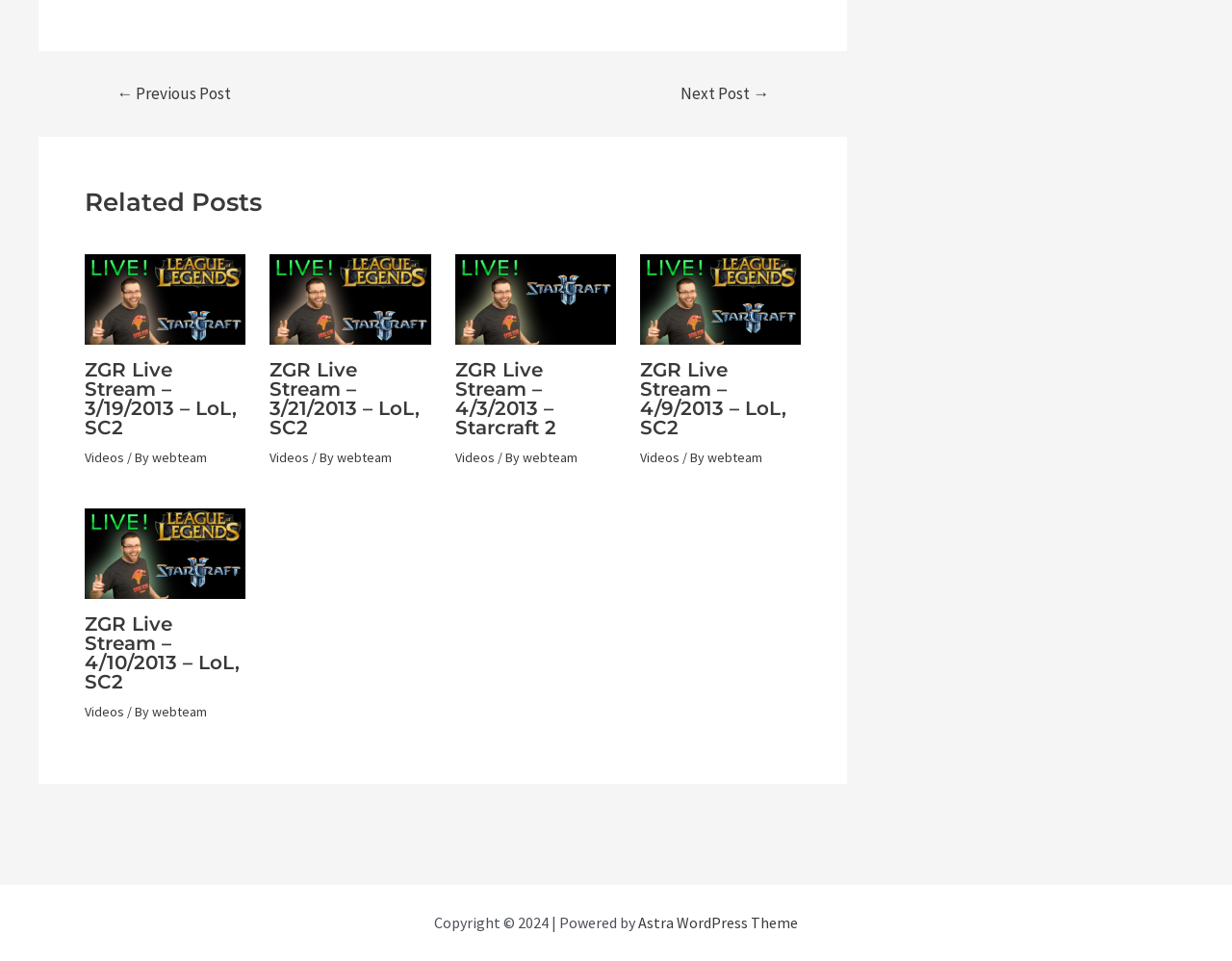Please locate the clickable area by providing the bounding box coordinates to follow this instruction: "Go to the 'Next Post →' page".

[0.532, 0.089, 0.644, 0.106]